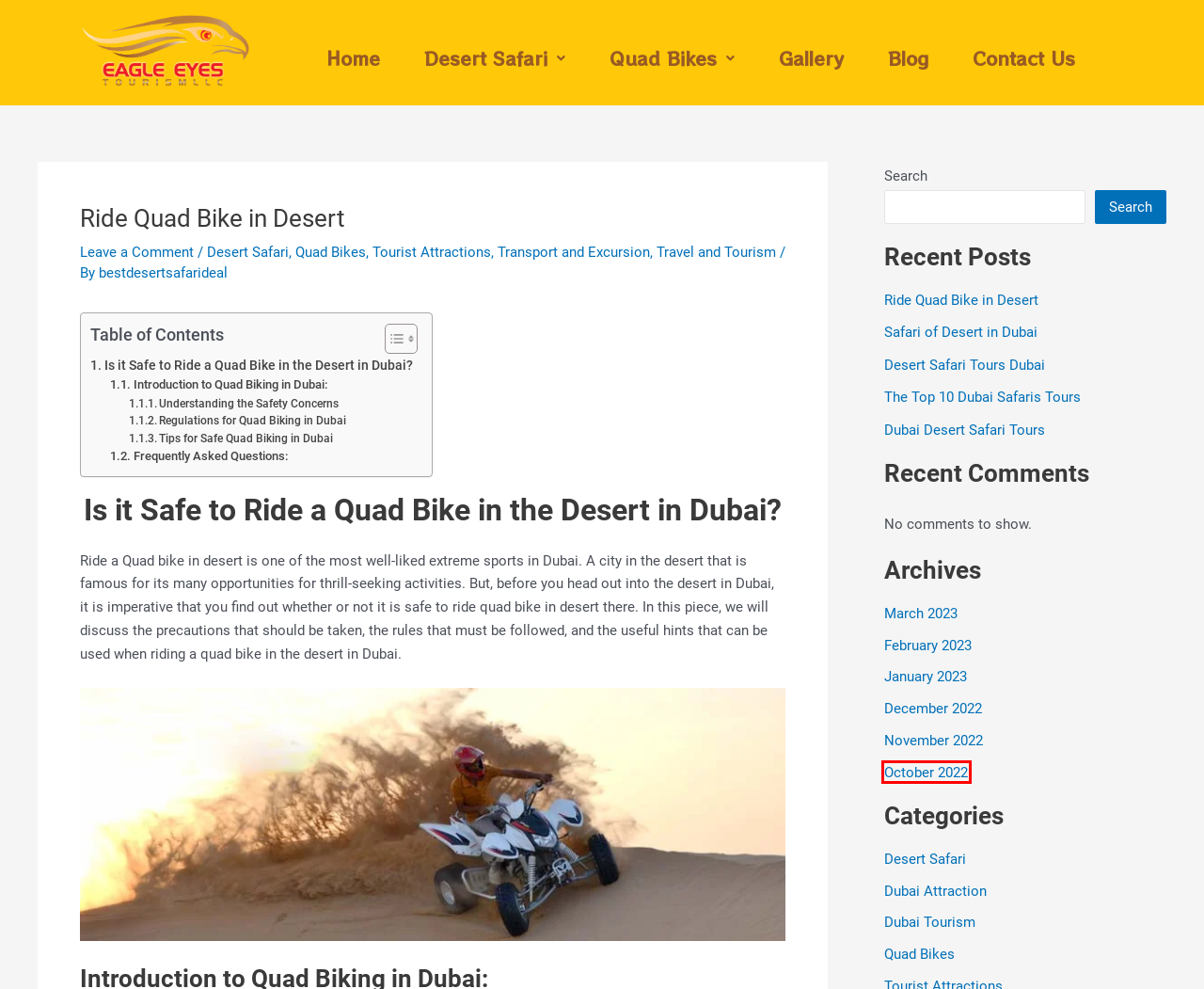Look at the screenshot of a webpage that includes a red bounding box around a UI element. Select the most appropriate webpage description that matches the page seen after clicking the highlighted element. Here are the candidates:
A. Dubai Attraction Archives - Best Desert Safari Deal
B. November 2022 - Best Desert Safari Deal
C. October 2022 - Best Desert Safari Deal
D. December 2022 - Best Desert Safari Deal
E. Transport and Excursion Archives - Best Desert Safari Deal
F. Desert Safari Dubai with Best Desert Safari Deal in 35AED
G. Best Desert Safari Deal in AED 35/Person Book with Us Now!
H. Desert Safari Deals | Best Desert Safari Deal 2023 in 35AED

C